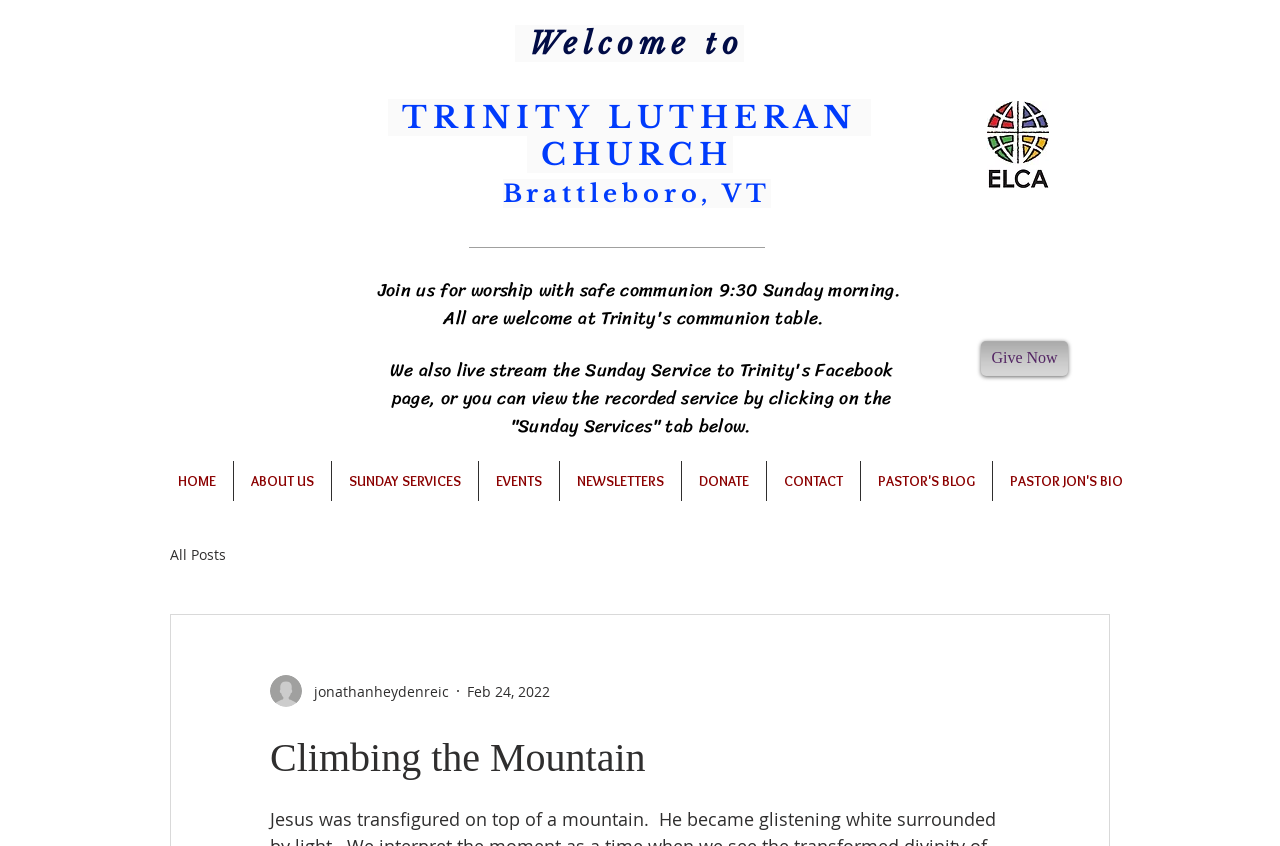What time is the Sunday morning worship service?
Look at the image and construct a detailed response to the question.

The time of the Sunday morning worship service can be found in the heading element with the text 'Join us for worship with safe communion 9:30 Sunday morning...'. This heading element has a bounding box with coordinates [0.281, 0.324, 0.709, 0.518].